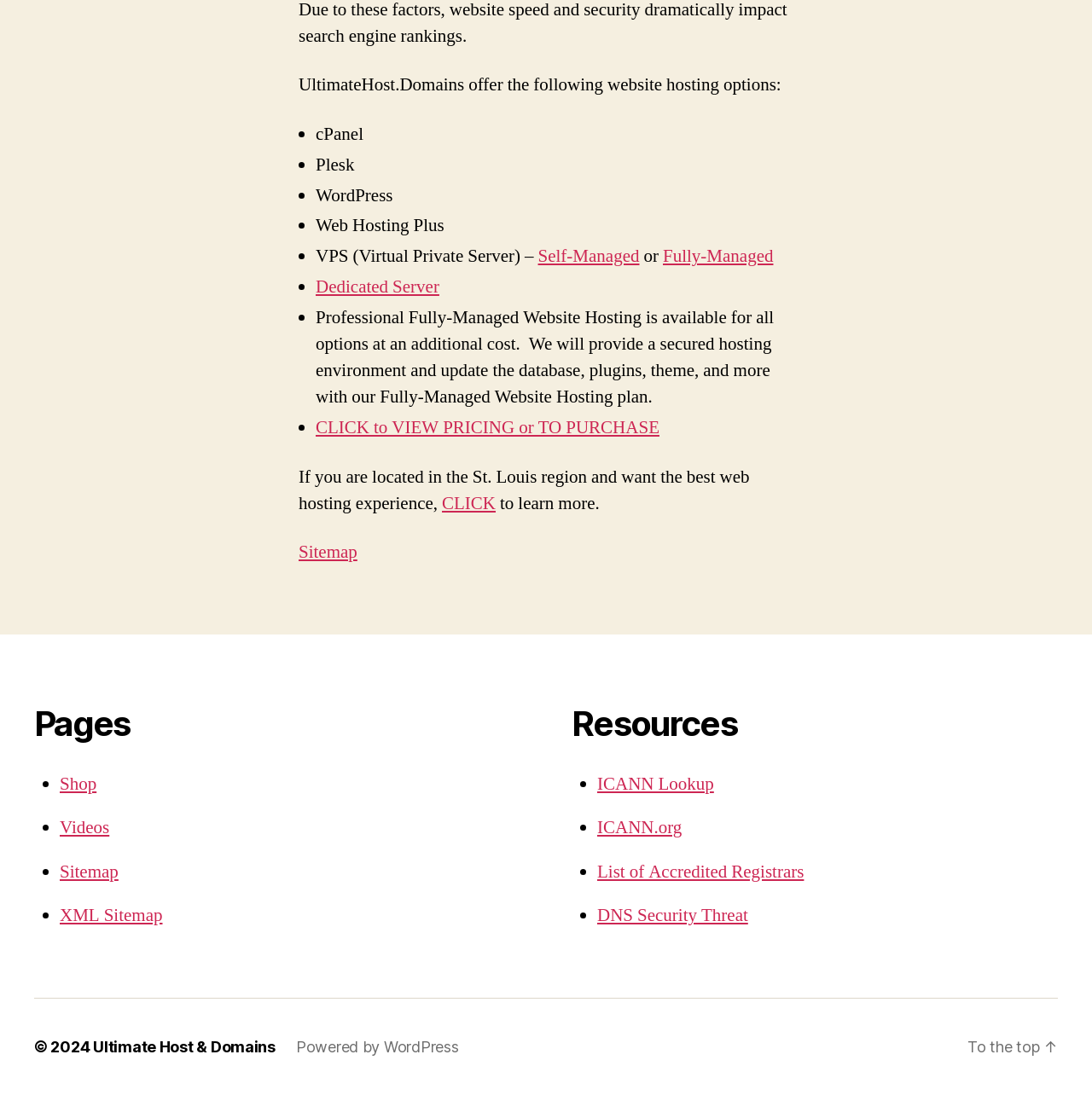What is the additional cost for Fully-Managed Website Hosting?
Look at the image and provide a short answer using one word or a phrase.

Not specified